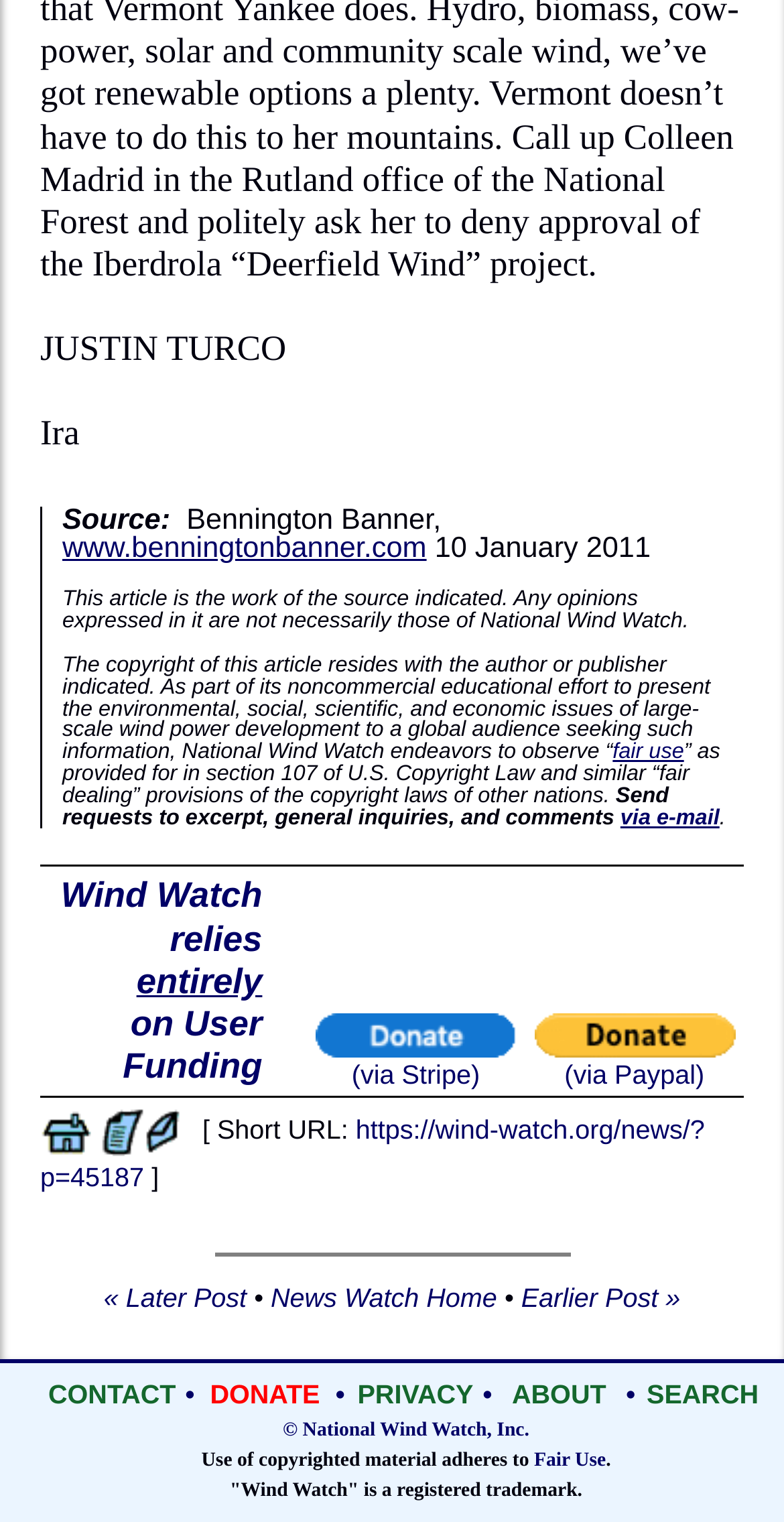Locate the bounding box coordinates of the clickable part needed for the task: "Search on the website".

[0.818, 0.908, 0.974, 0.925]